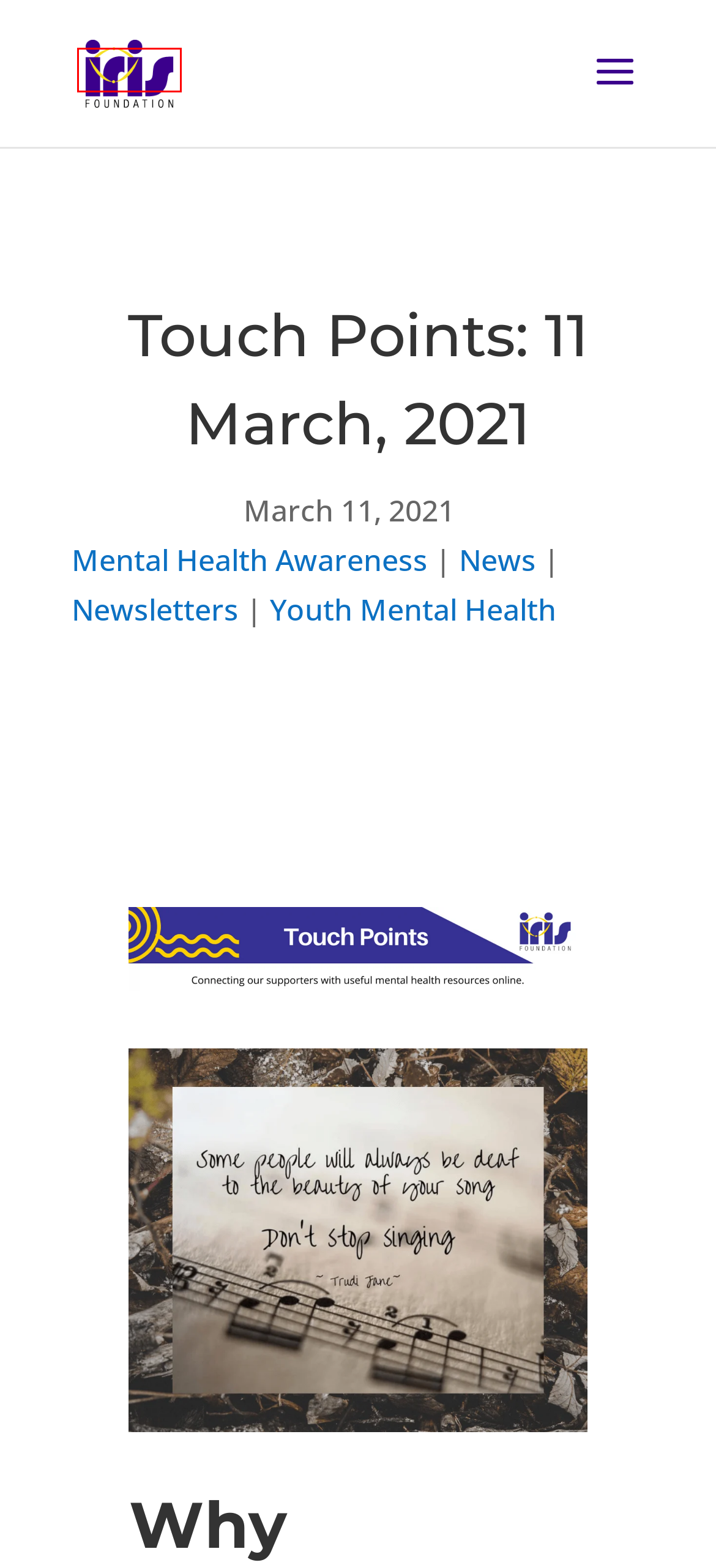Take a look at the provided webpage screenshot featuring a red bounding box around an element. Select the most appropriate webpage description for the page that loads after clicking on the element inside the red bounding box. Here are the candidates:
A. Subscribe - Iris Foundation
B. Iris Foundation - Making a Difference - Iris Foundation
C. Newsletters Archives - Iris Foundation
D. Resilient Youth Australia Parent Resources - Iris Foundation
E. Embrace Multicultural Mental Health - Iris Foundation
F. Mental Health Awareness Archives - Iris Foundation
G. WebAdjusted - Websites & Digital Solutions on the Central Coast, Hunter & Sydney - WebAdjusted
H. Youth Mental Health Archives - Iris Foundation

B